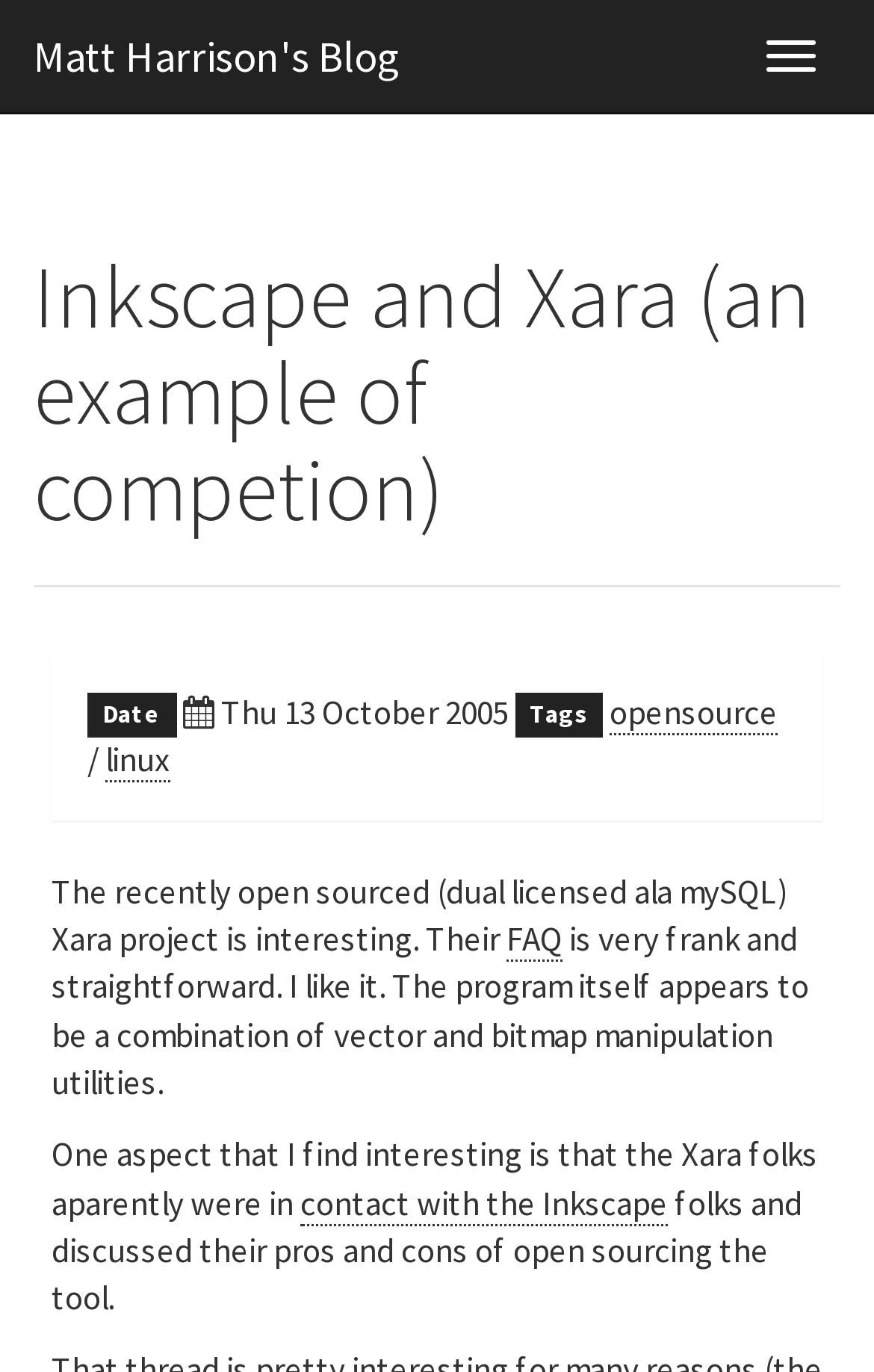Can you identify and provide the main heading of the webpage?

Inkscape and Xara (an example of competion)